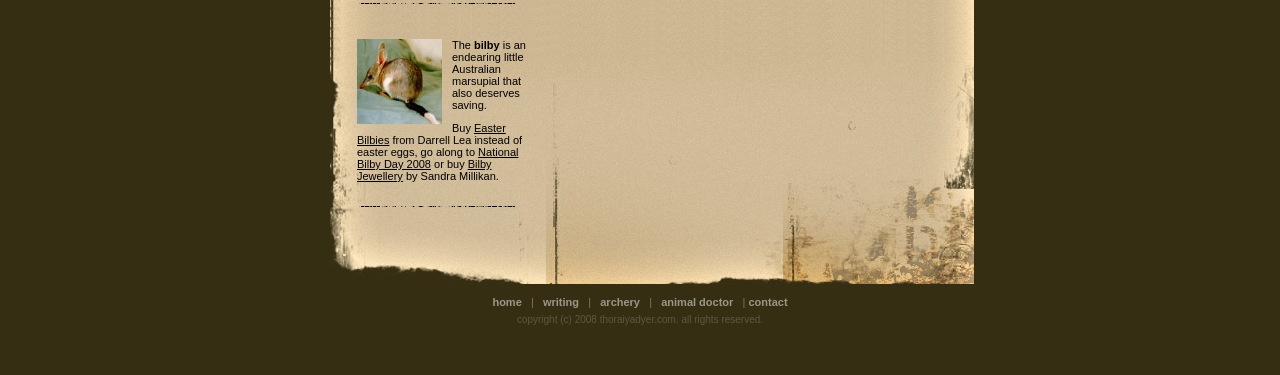Find the bounding box coordinates corresponding to the UI element with the description: "National Bilby Day 2008". The coordinates should be formatted as [left, top, right, bottom], with values as floats between 0 and 1.

[0.279, 0.389, 0.405, 0.453]